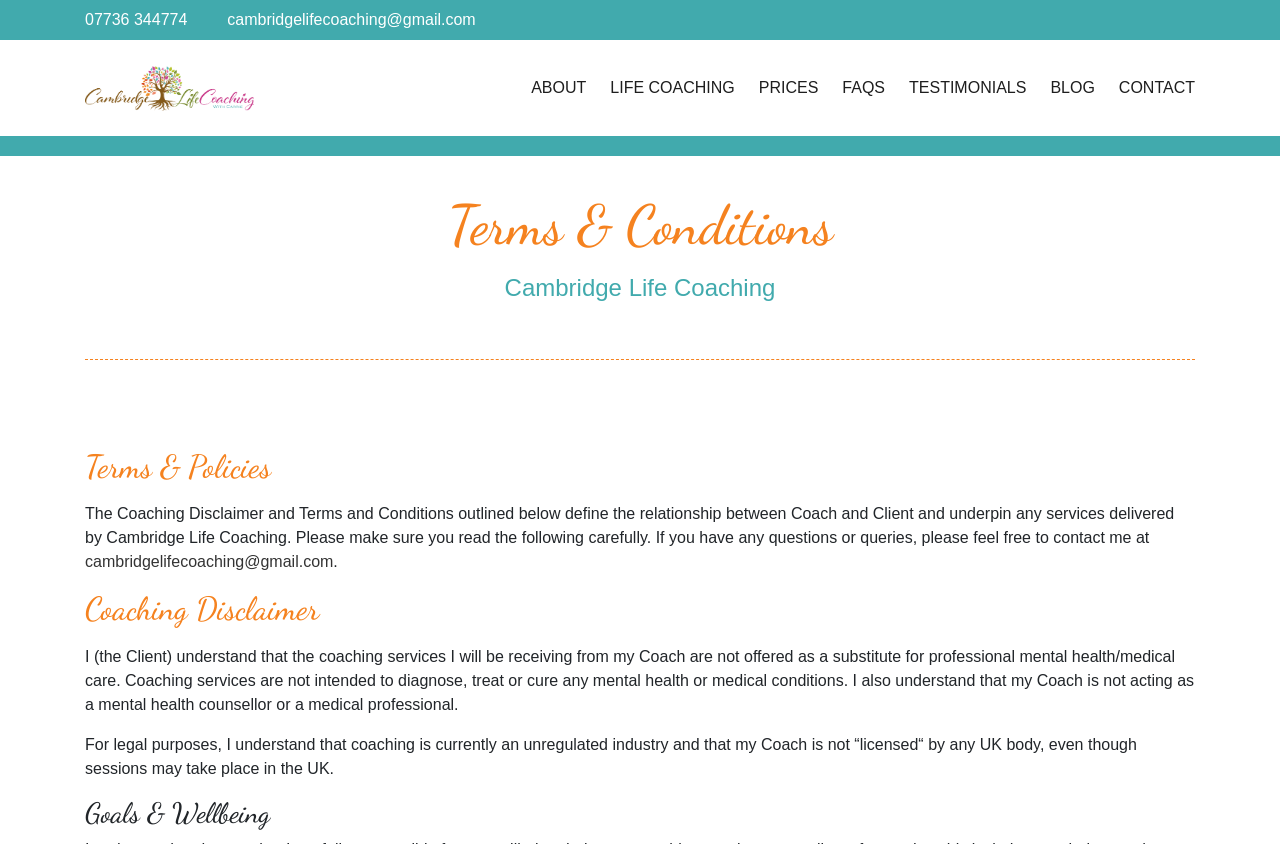What is the email address to contact Cambridge Life Coaching?
Based on the visual information, provide a detailed and comprehensive answer.

I found the email address by looking at the top section of the webpage, where the contact information is provided. The email address is displayed as a link, and it is cambridgelifecoaching@gmail.com.